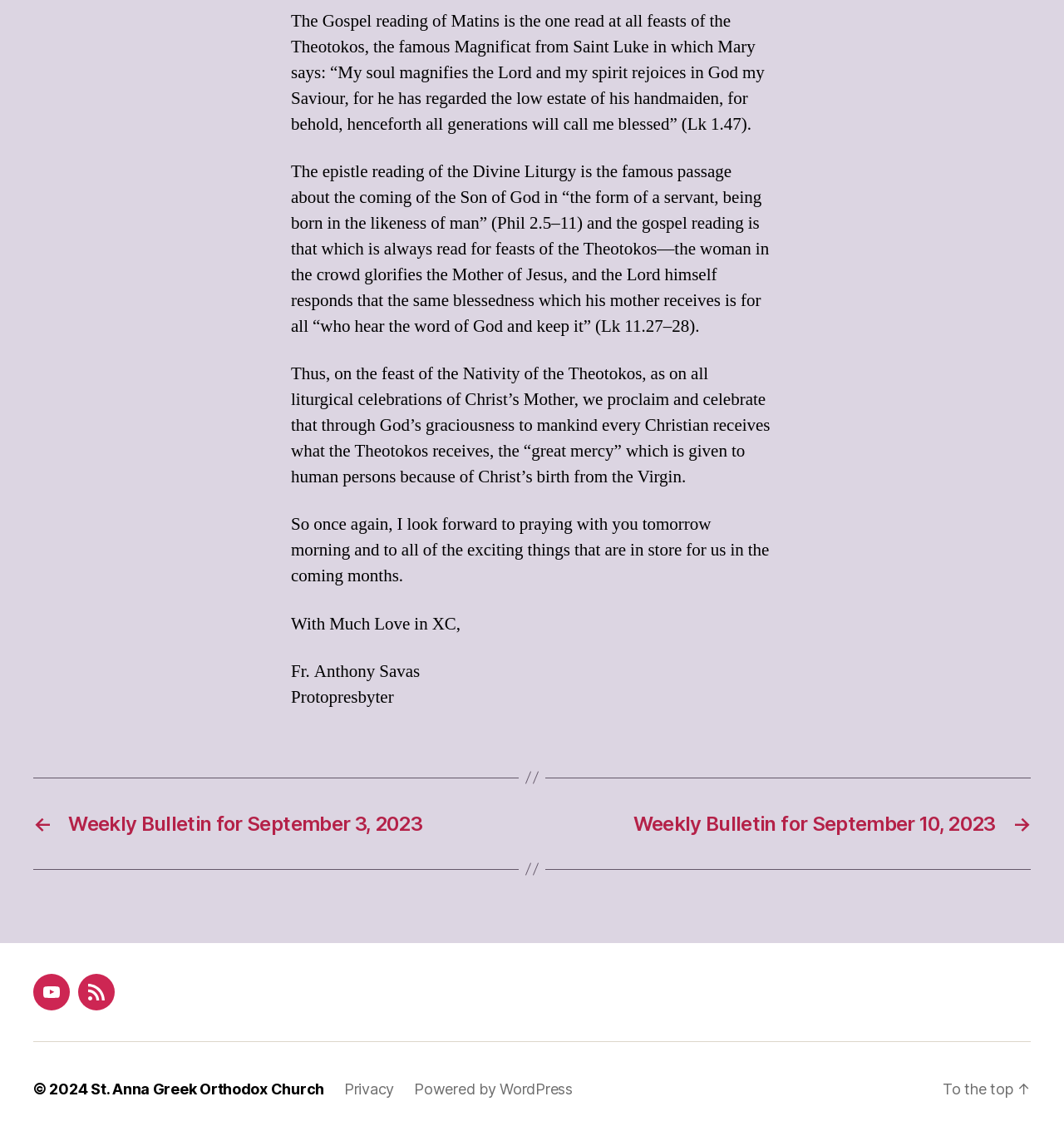Locate the bounding box coordinates of the segment that needs to be clicked to meet this instruction: "Visit St. Anna YouTube".

[0.031, 0.857, 0.066, 0.889]